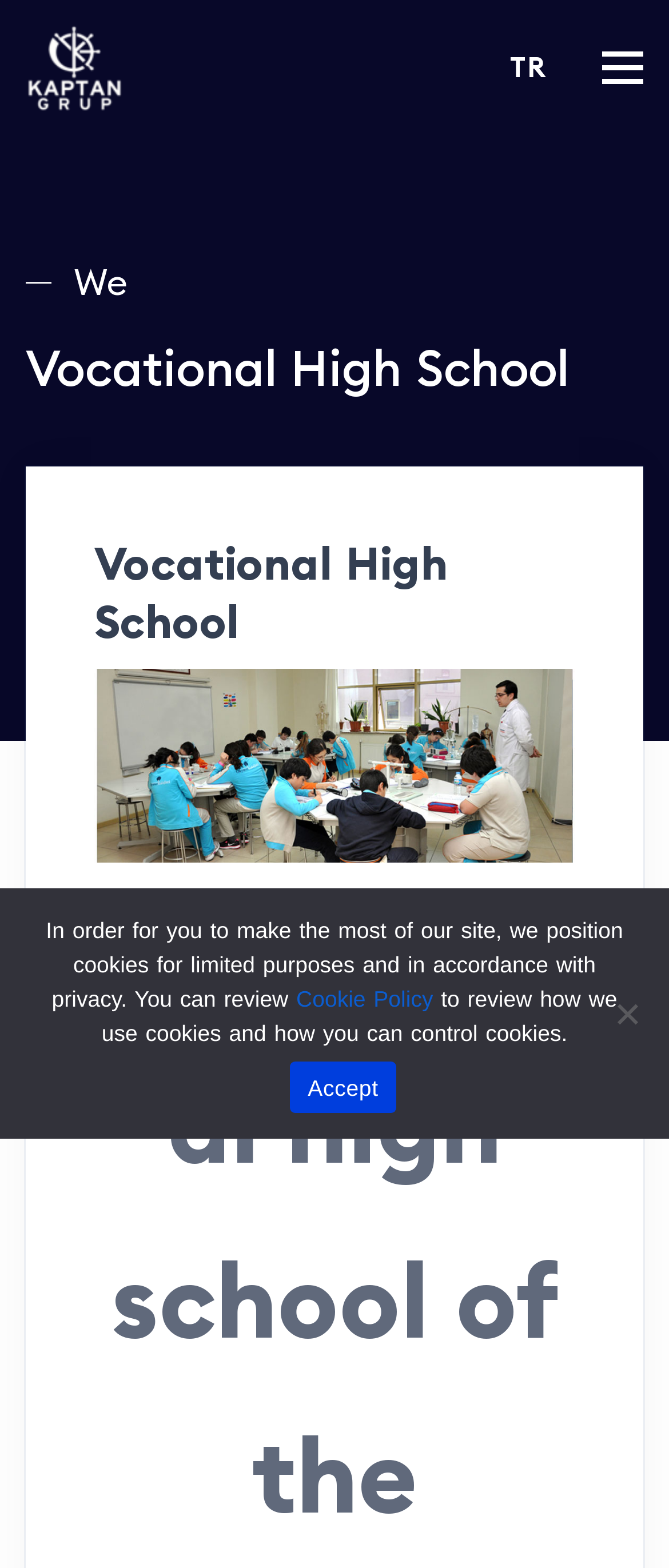What is the purpose of the button on the top right?
Please respond to the question with as much detail as possible.

I found a button on the top right of the webpage, but its purpose is not explicitly stated. It could be a login or registration button, or it could have some other functionality.